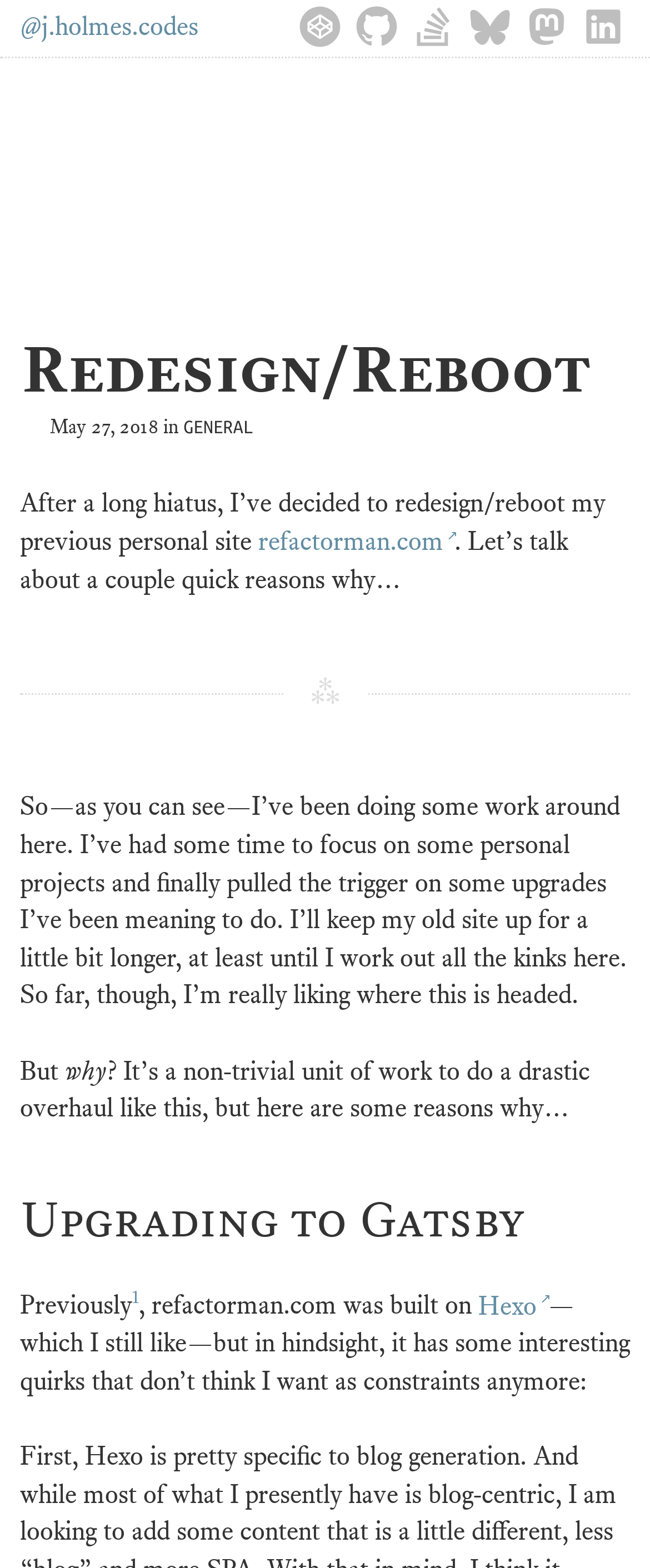Given the description Stack-Overflow, predict the bounding box coordinates of the UI element. Ensure the coordinates are in the format (top-left x, top-left y, bottom-right x, bottom-right y) and all values are between 0 and 1.

[0.626, 0.0, 0.708, 0.034]